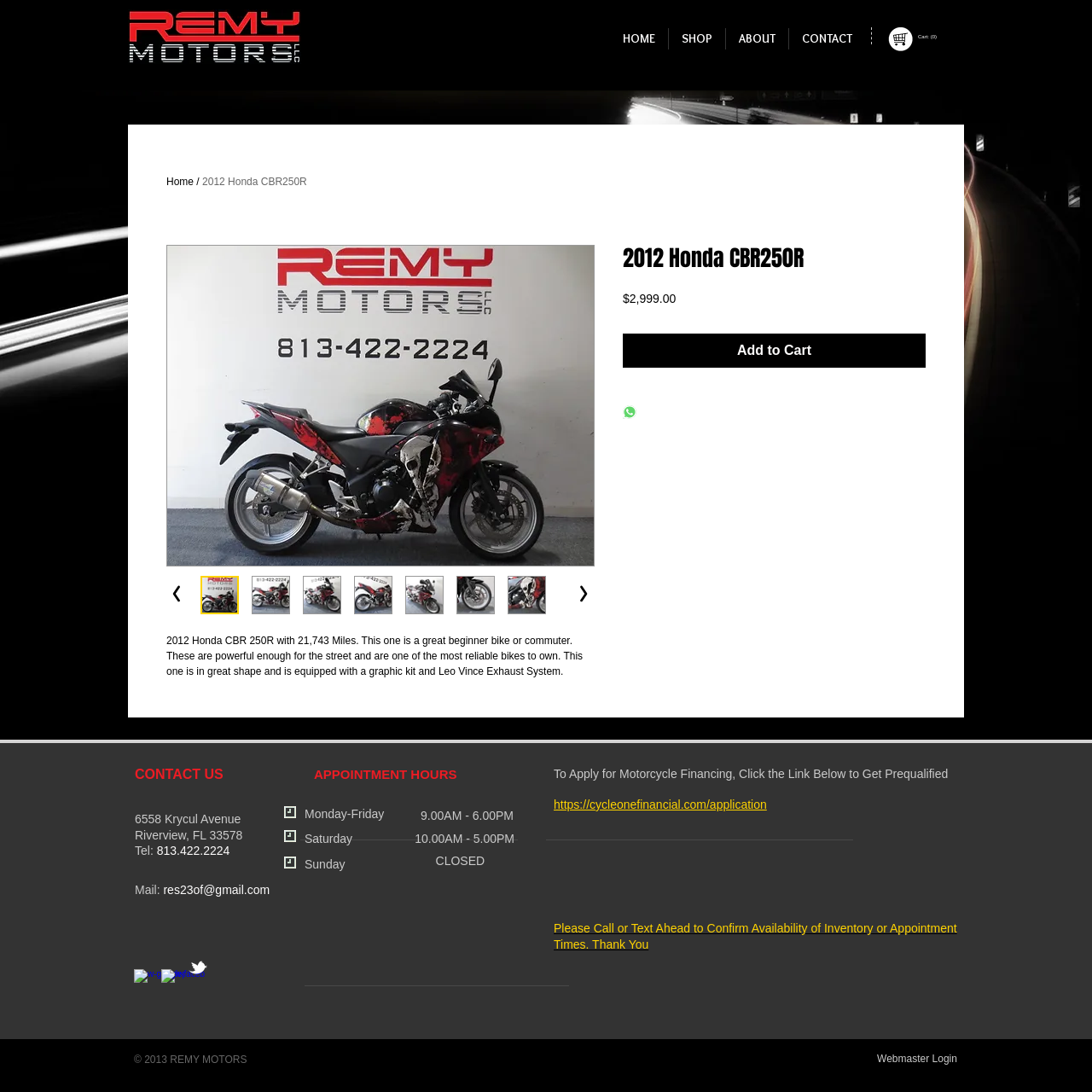Identify the bounding box for the UI element described as: "Add to Cart". Ensure the coordinates are four float numbers between 0 and 1, formatted as [left, top, right, bottom].

[0.57, 0.305, 0.848, 0.337]